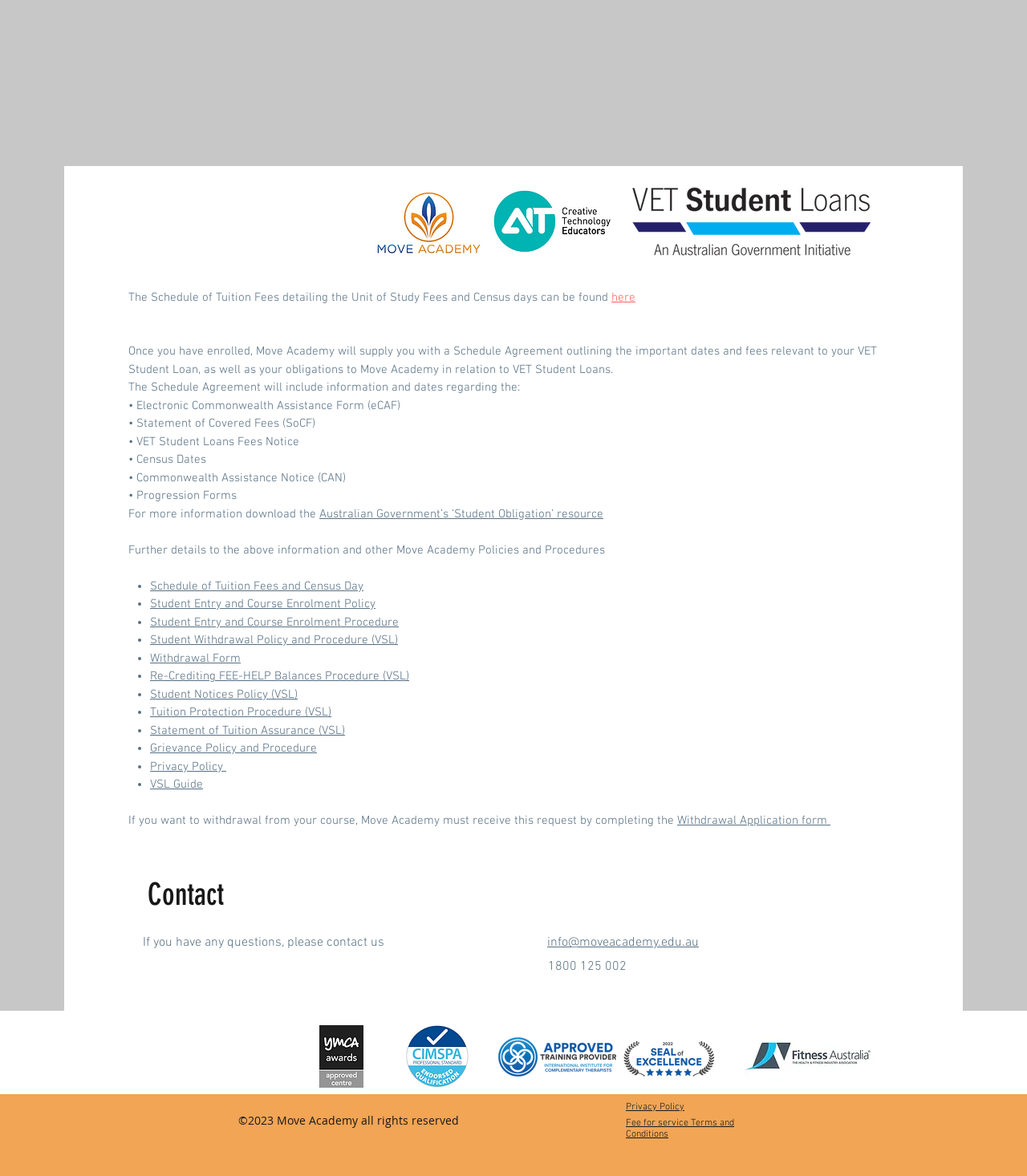Identify the bounding box coordinates of the clickable region necessary to fulfill the following instruction: "view the Schedule of Tuition Fees and Census Day". The bounding box coordinates should be four float numbers between 0 and 1, i.e., [left, top, right, bottom].

[0.146, 0.492, 0.354, 0.505]